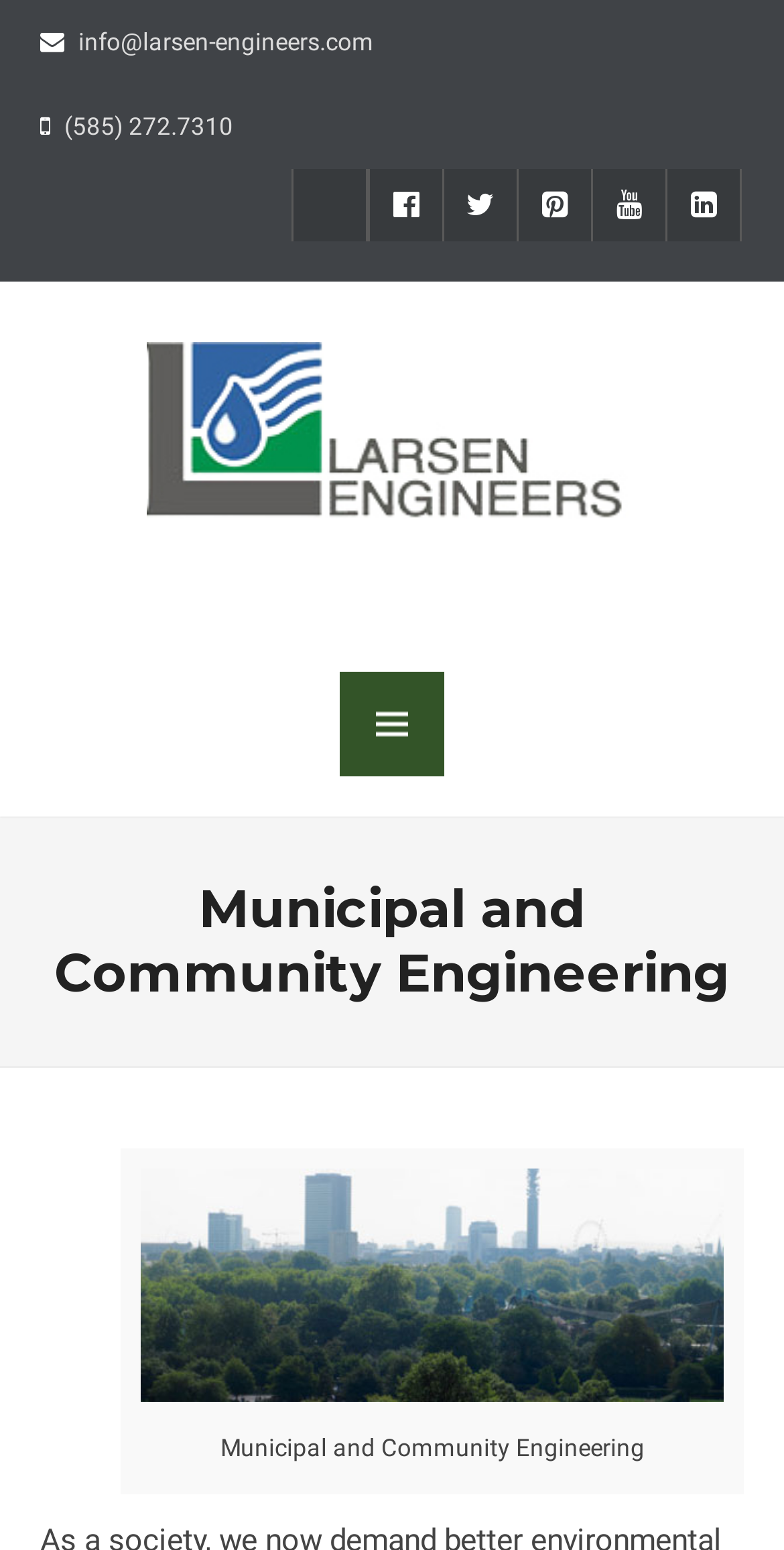Respond with a single word or phrase for the following question: 
What is the phone number of Larsen Engineers?

(585) 272.7310